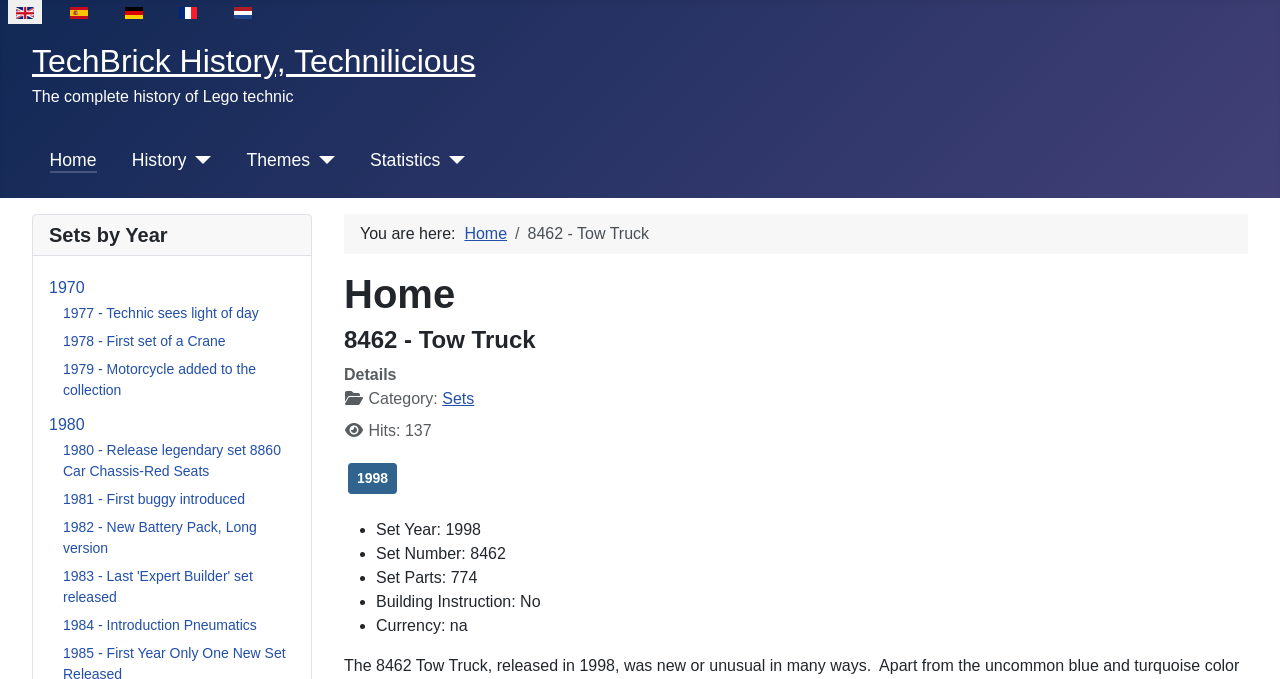What is the name of the Lego set?
Can you offer a detailed and complete answer to this question?

The name of the Lego set can be found in the breadcrumbs navigation section, where it is written as 'You are here: 8462 - Tow Truck'.